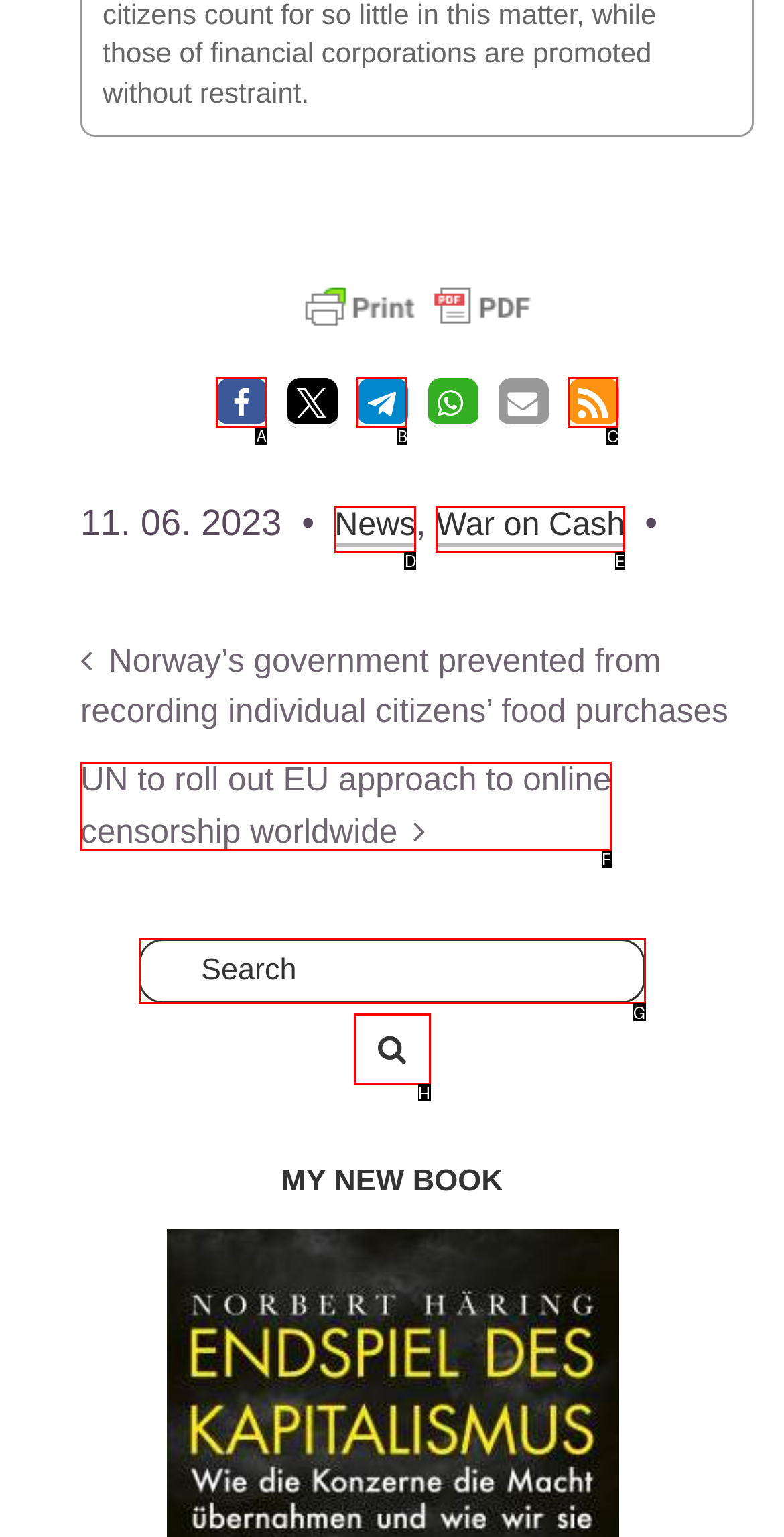Select the HTML element that fits the following description: War on Cash
Provide the letter of the matching option.

E